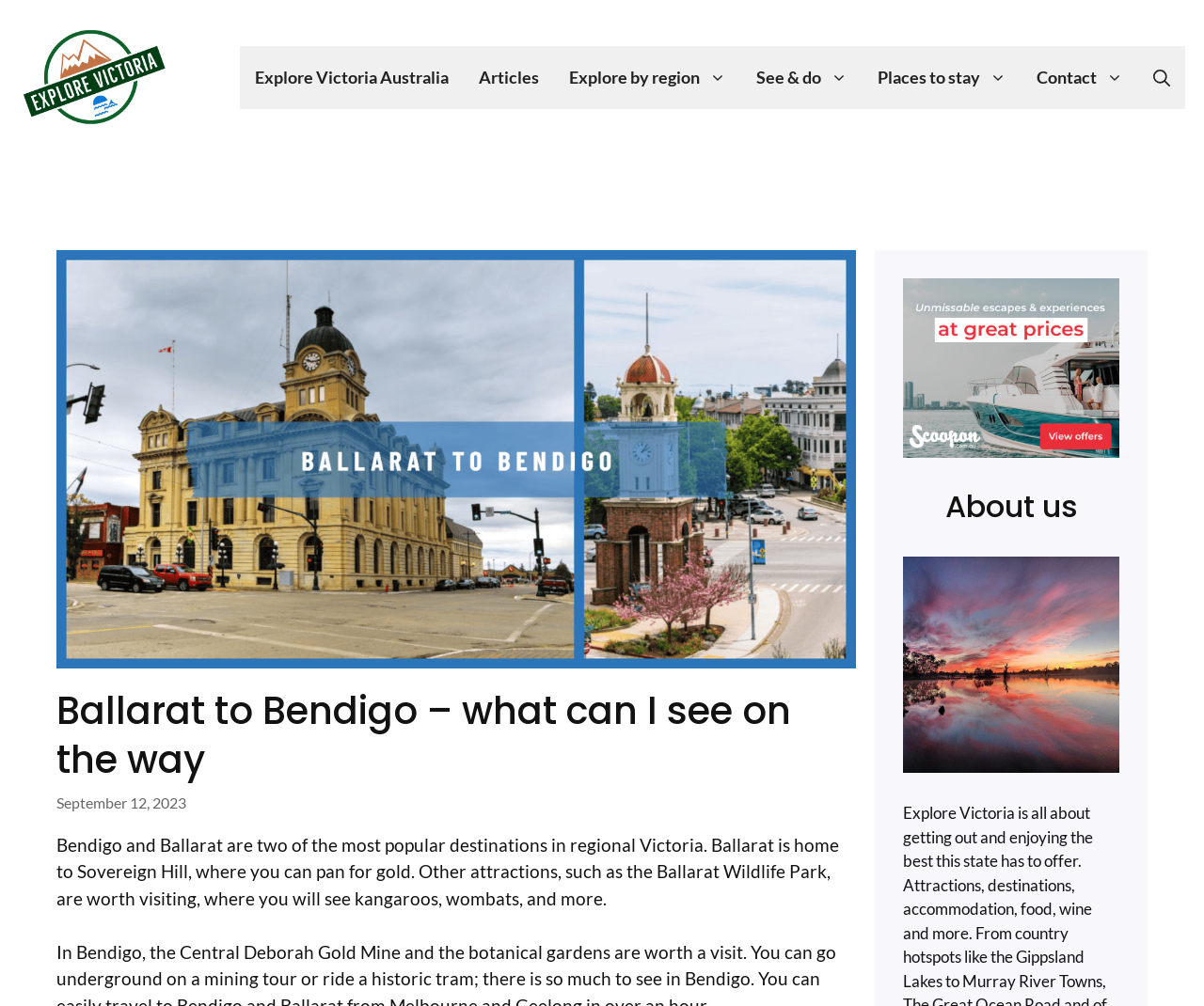Please identify the bounding box coordinates of the clickable area that will allow you to execute the instruction: "View Ballarat to Bendigo cover image".

[0.047, 0.248, 0.711, 0.664]